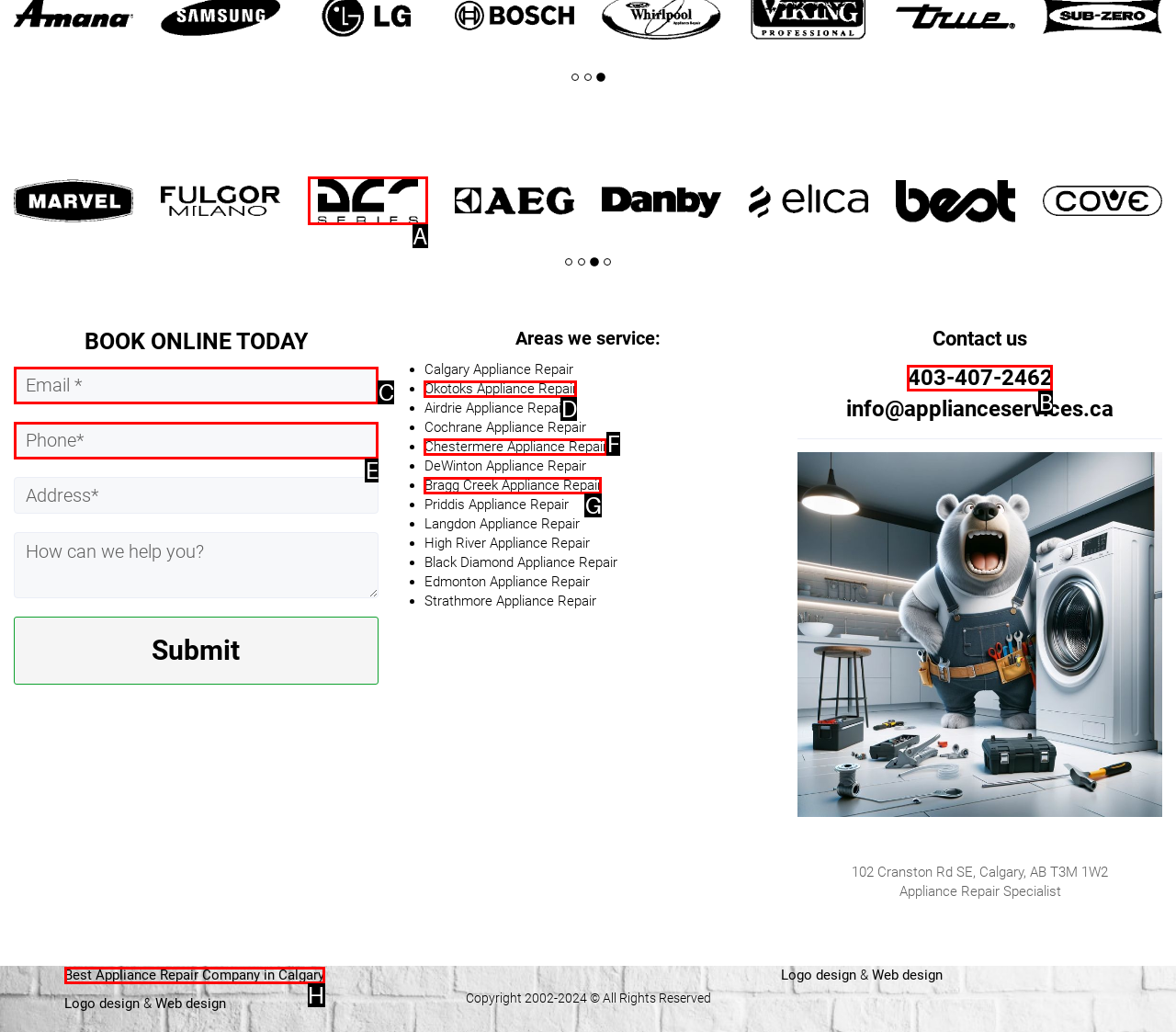Using the element description: parent_node: Submit name="ff-contact-input-0" placeholder="Email *", select the HTML element that matches best. Answer with the letter of your choice.

C